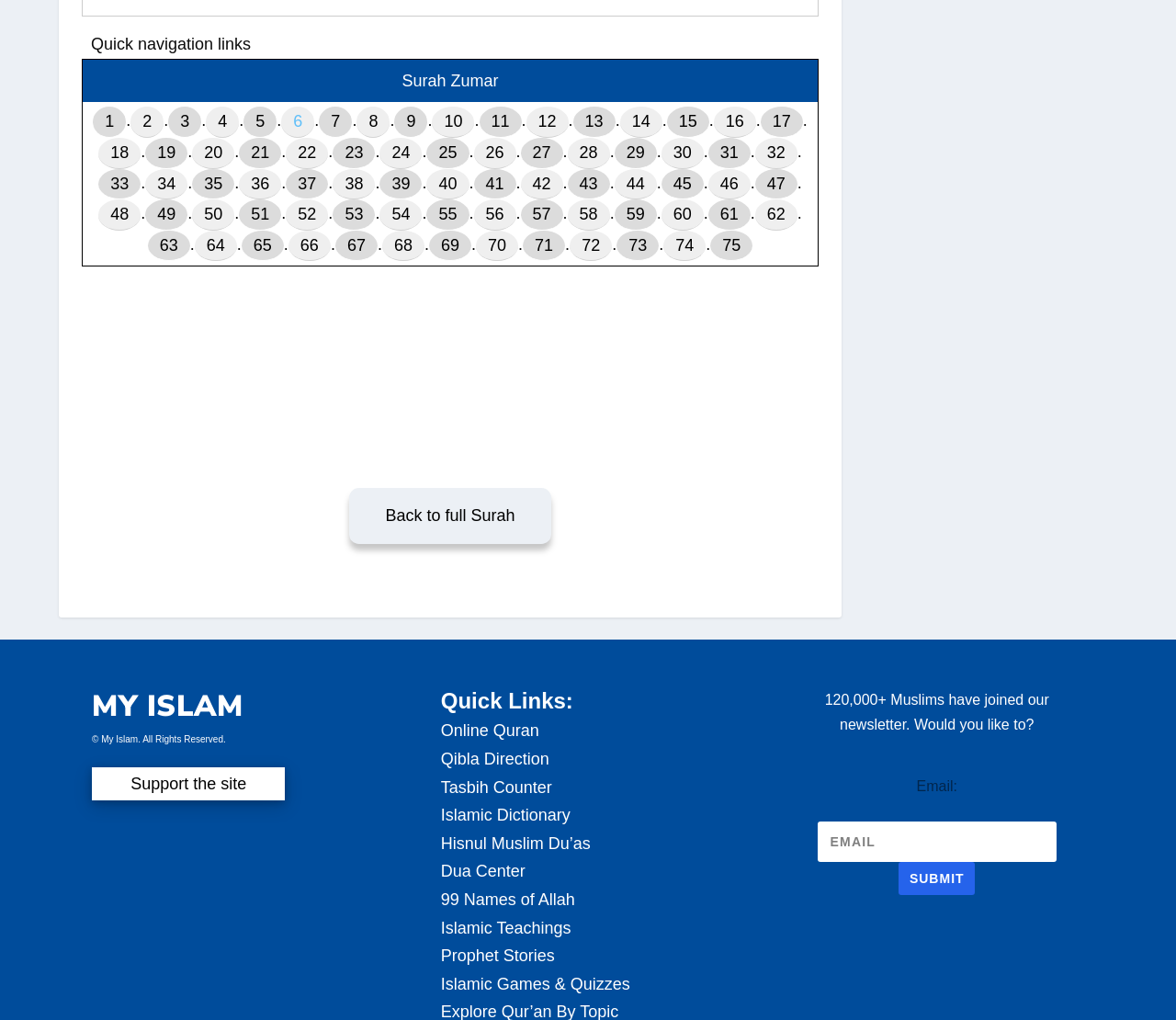Identify the bounding box of the UI component described as: "29".

[0.522, 0.135, 0.558, 0.165]